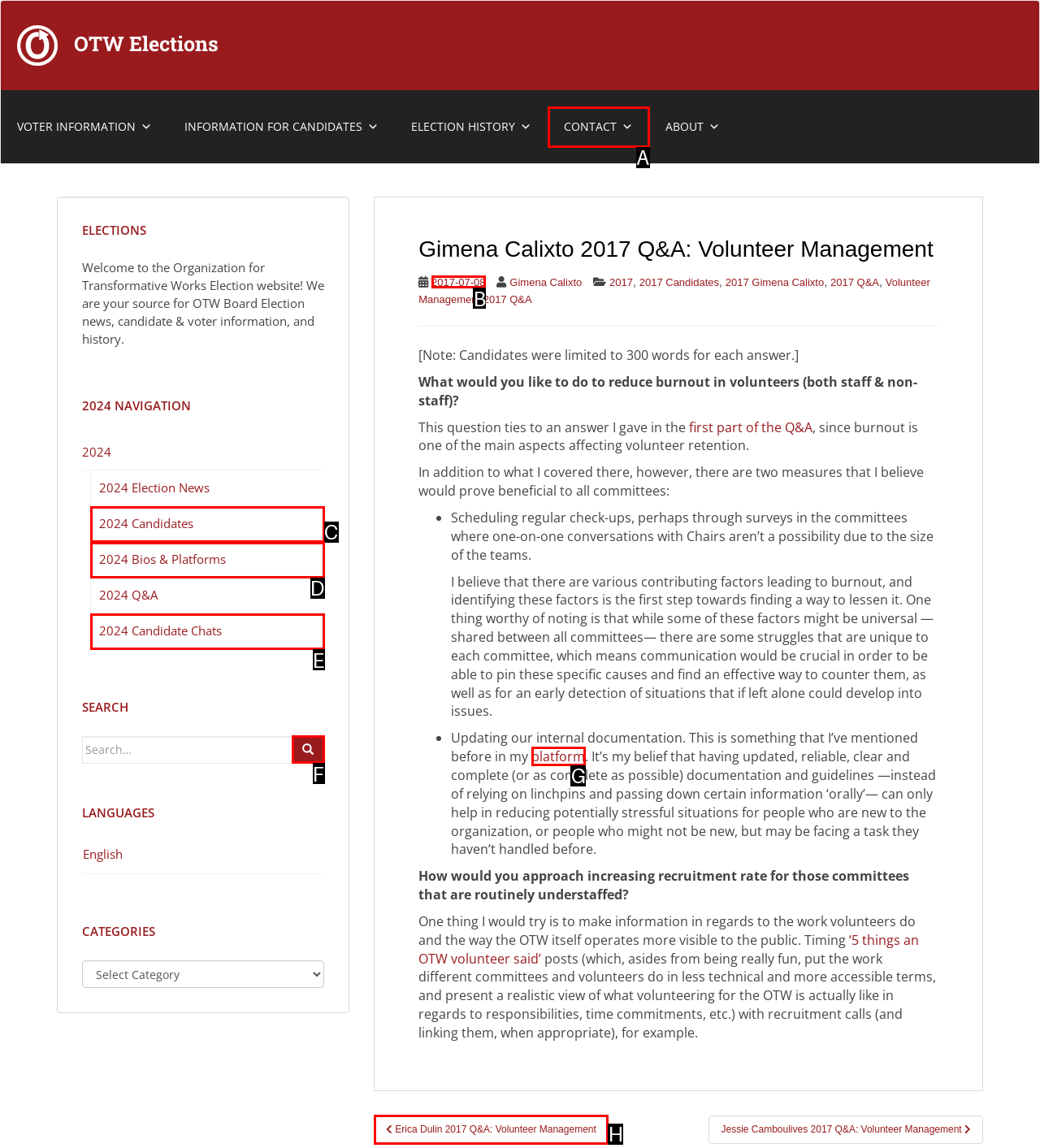Identify the letter of the UI element I need to click to carry out the following instruction: Click the 'platform' link

G